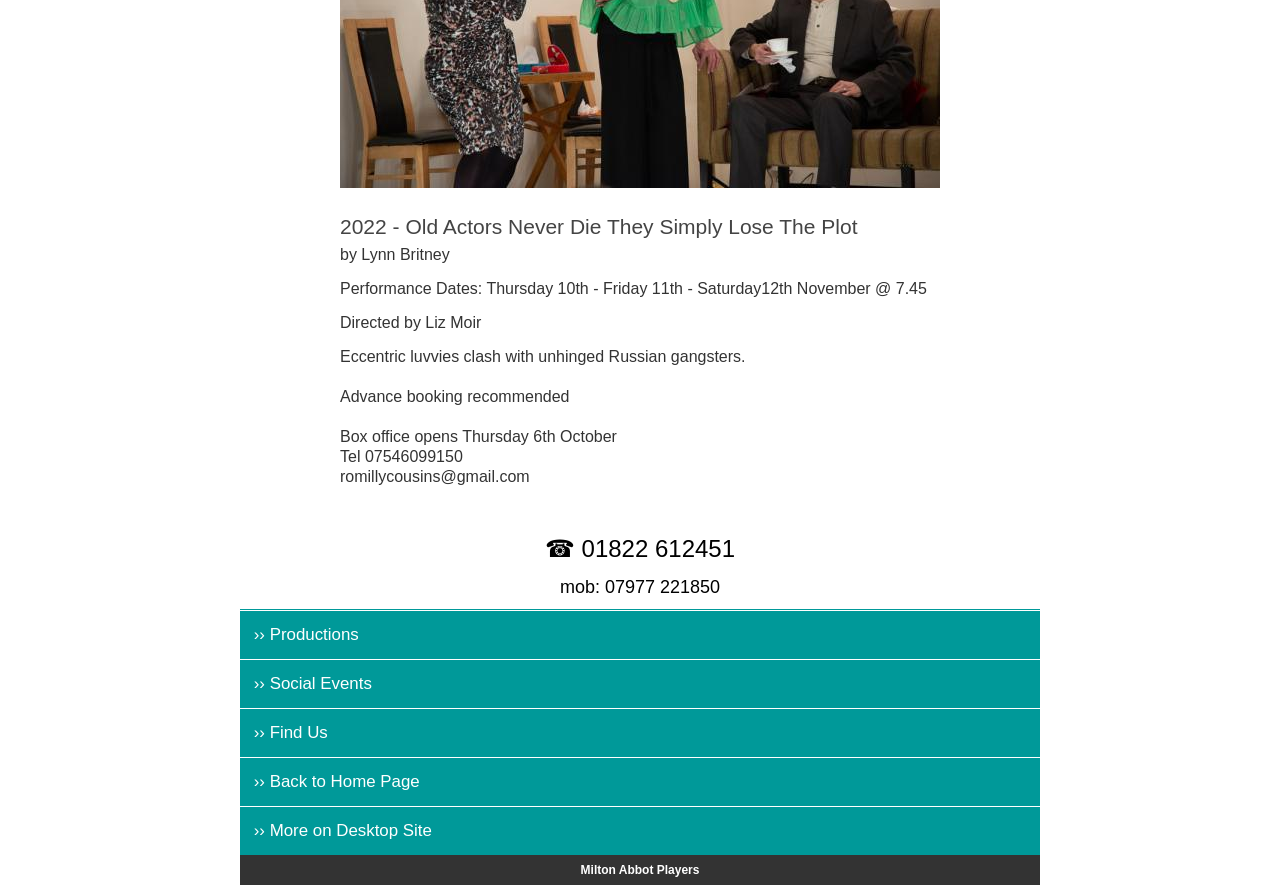Determine the bounding box for the UI element that matches this description: "›› Back to Home Page".

[0.192, 0.858, 0.808, 0.897]